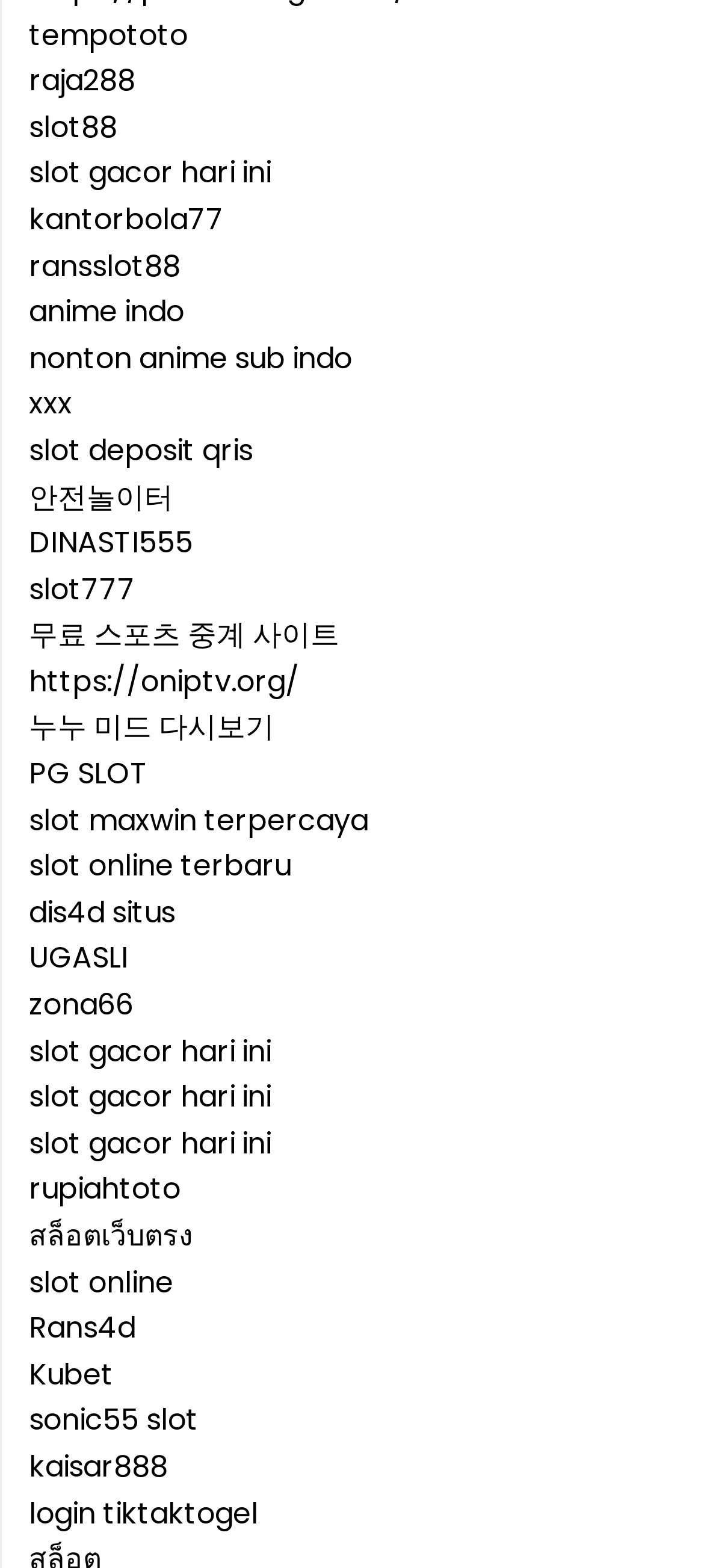Highlight the bounding box coordinates of the region I should click on to meet the following instruction: "watch anime indo".

[0.041, 0.186, 0.262, 0.212]